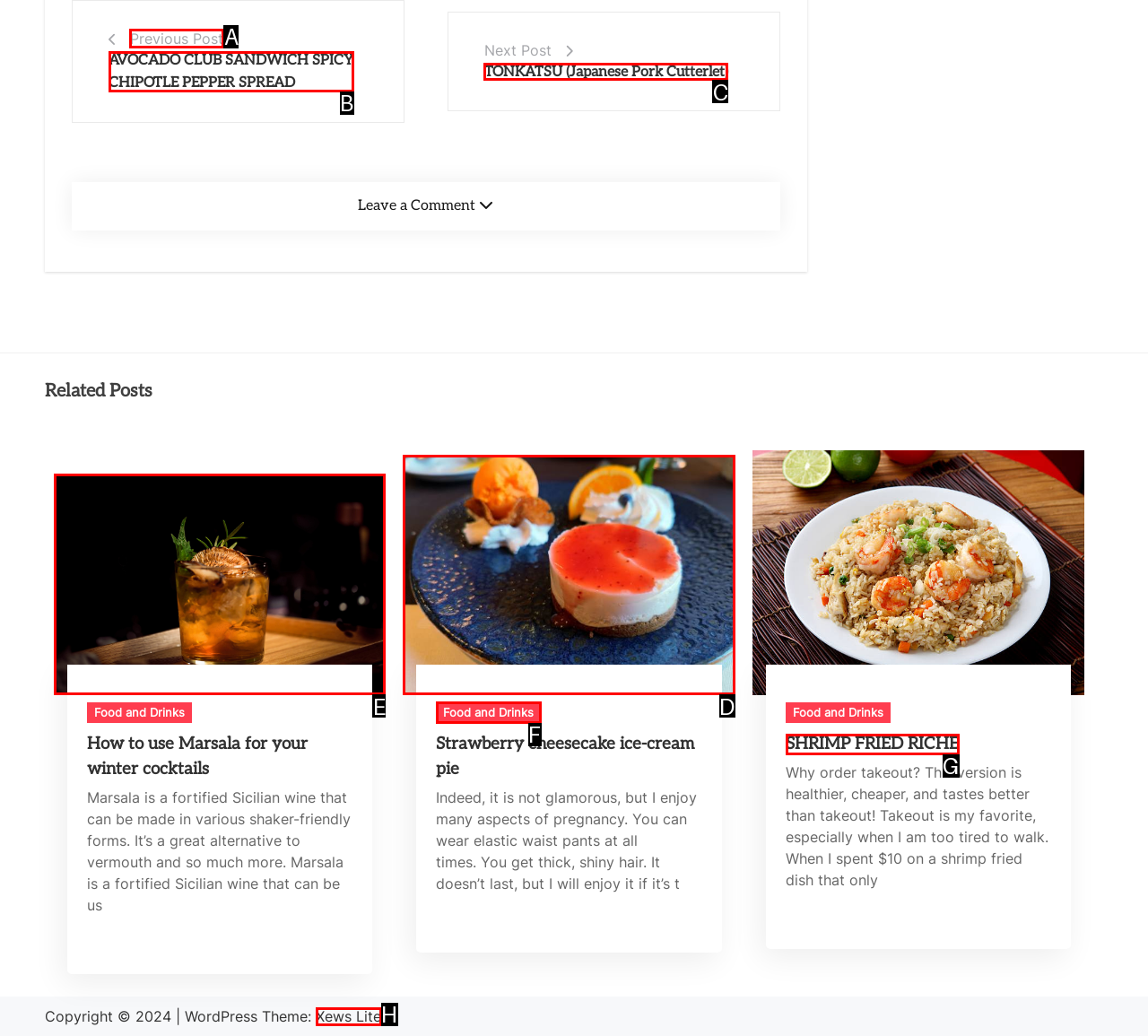Which option should be clicked to execute the following task: Click on the 'Previous Post' link? Respond with the letter of the selected option.

A